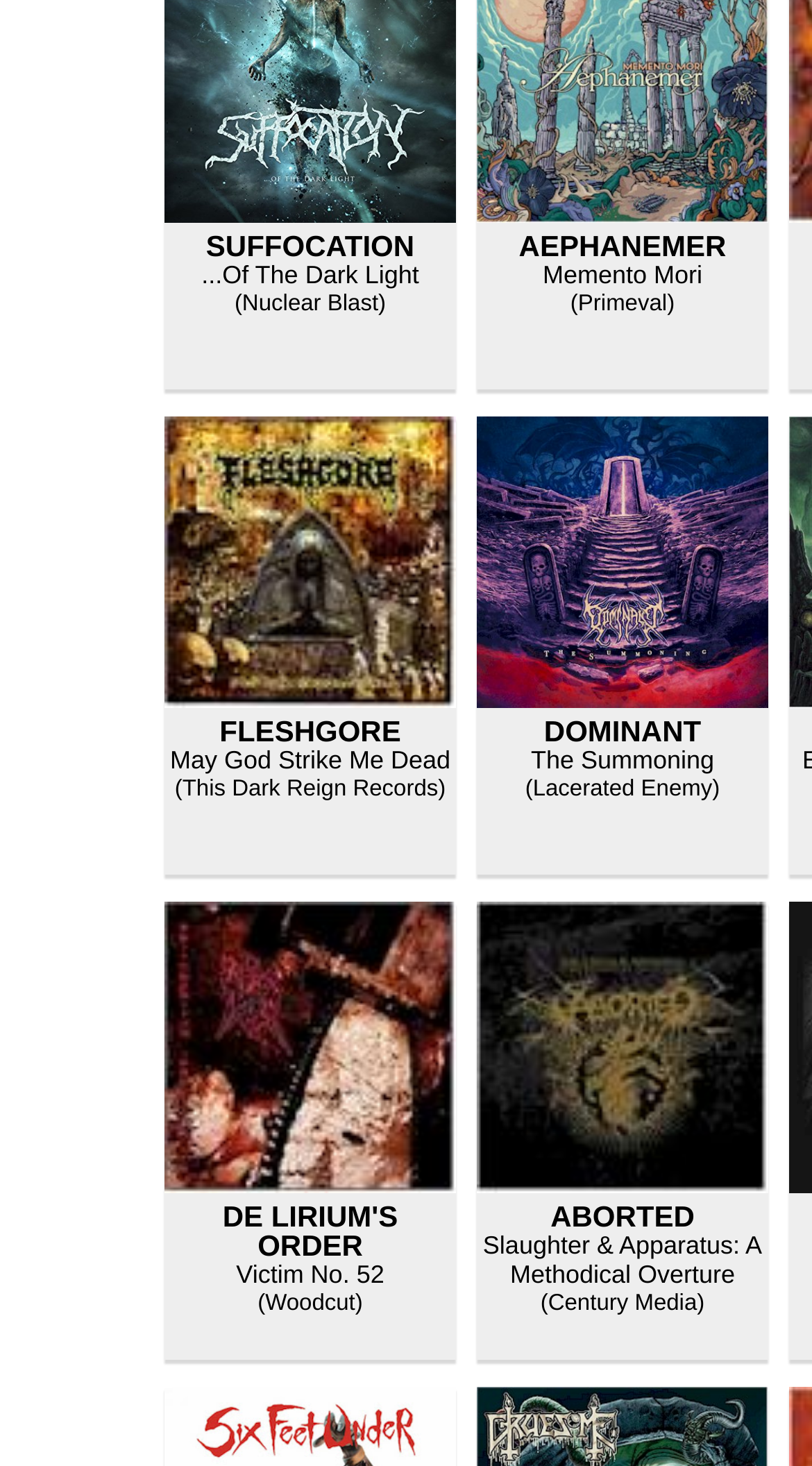Please predict the bounding box coordinates of the element's region where a click is necessary to complete the following instruction: "Check out DE LIRIUM'S ORDER's music". The coordinates should be represented by four float numbers between 0 and 1, i.e., [left, top, right, bottom].

[0.274, 0.818, 0.49, 0.861]